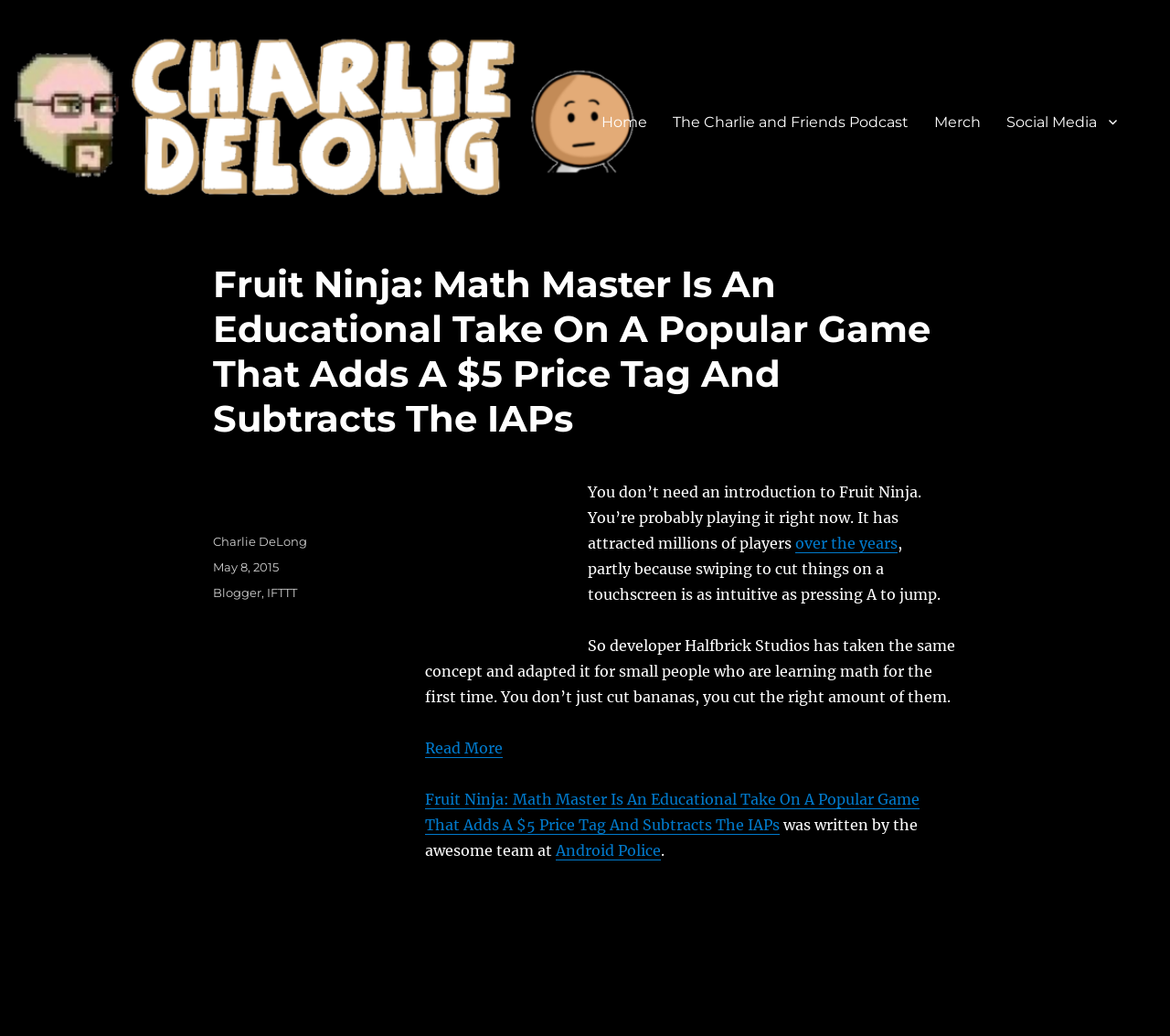Using the description "Read More", predict the bounding box of the relevant HTML element.

[0.364, 0.713, 0.43, 0.731]